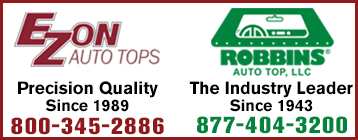What is the contact number for Robbins Auto Top, LLC?
Please provide a detailed and thorough answer to the question.

The contact number for Robbins Auto Top, LLC can be found on the right side of the banner, where it is clearly displayed as 877-404-3200.